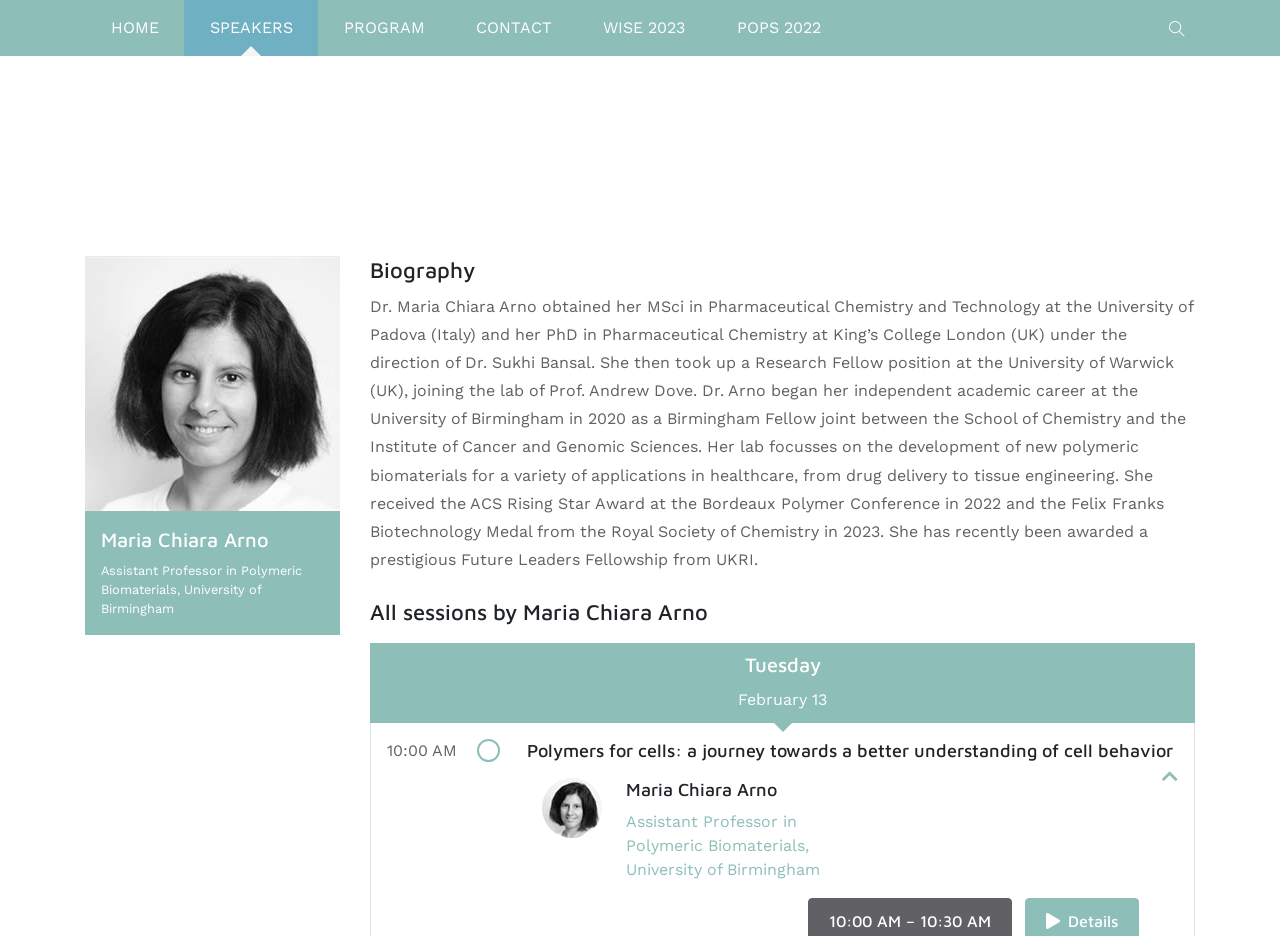Give an extensive and precise description of the webpage.

The webpage is about Maria Chiara Arno, an Assistant Professor in Polymeric Biomaterials at the University of Birmingham. At the top of the page, there is a navigation menu with six links: "HOME", "SPEAKERS", "PROGRAM", "CONTACT", "WISE 2023", and "POPS 2022", followed by a social media icon on the right. Below the navigation menu, there is a large heading with Maria Chiara Arno's name.

Underneath the heading, there is a brief description of Maria Chiara Arno's profession and affiliation. Further down, there is a section titled "Biography" that provides a detailed account of her educational background, research experience, and achievements, including awards and fellowships.

Below the biography section, there is another section titled "All sessions by Maria Chiara Arno" that lists her speaking engagements. The first session is on Tuesday, February 13, and it includes the title of her talk, "Polymers for cells: a journey towards a better understanding of cell behavior", along with the time, 10:00 AM. There is also a link to her profile with her name and title.